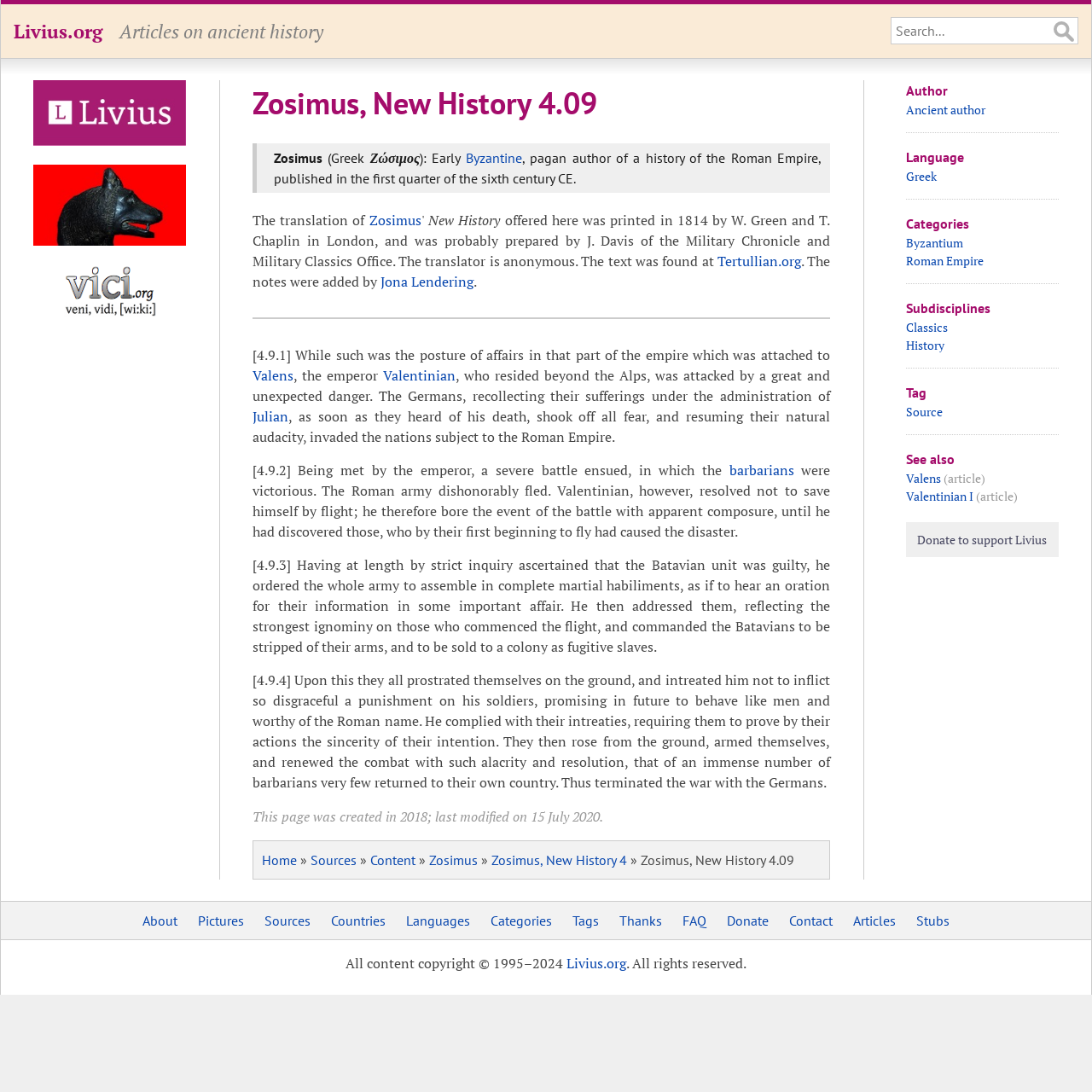Identify the bounding box coordinates of the element to click to follow this instruction: 'Search for something'. Ensure the coordinates are four float values between 0 and 1, provided as [left, top, right, bottom].

[0.816, 0.016, 0.988, 0.041]